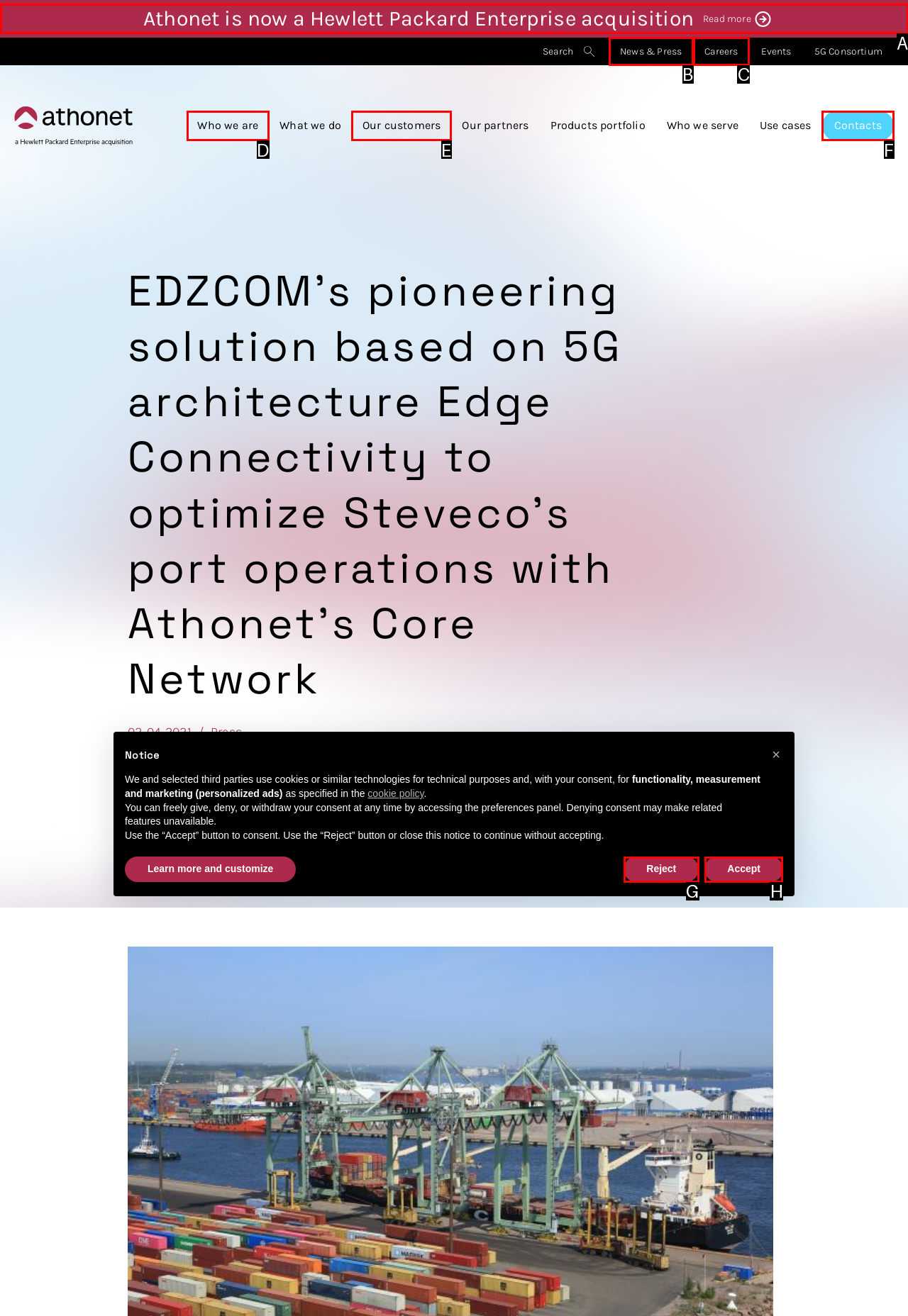Tell me which one HTML element best matches the description: Privacy Policy Answer with the option's letter from the given choices directly.

None